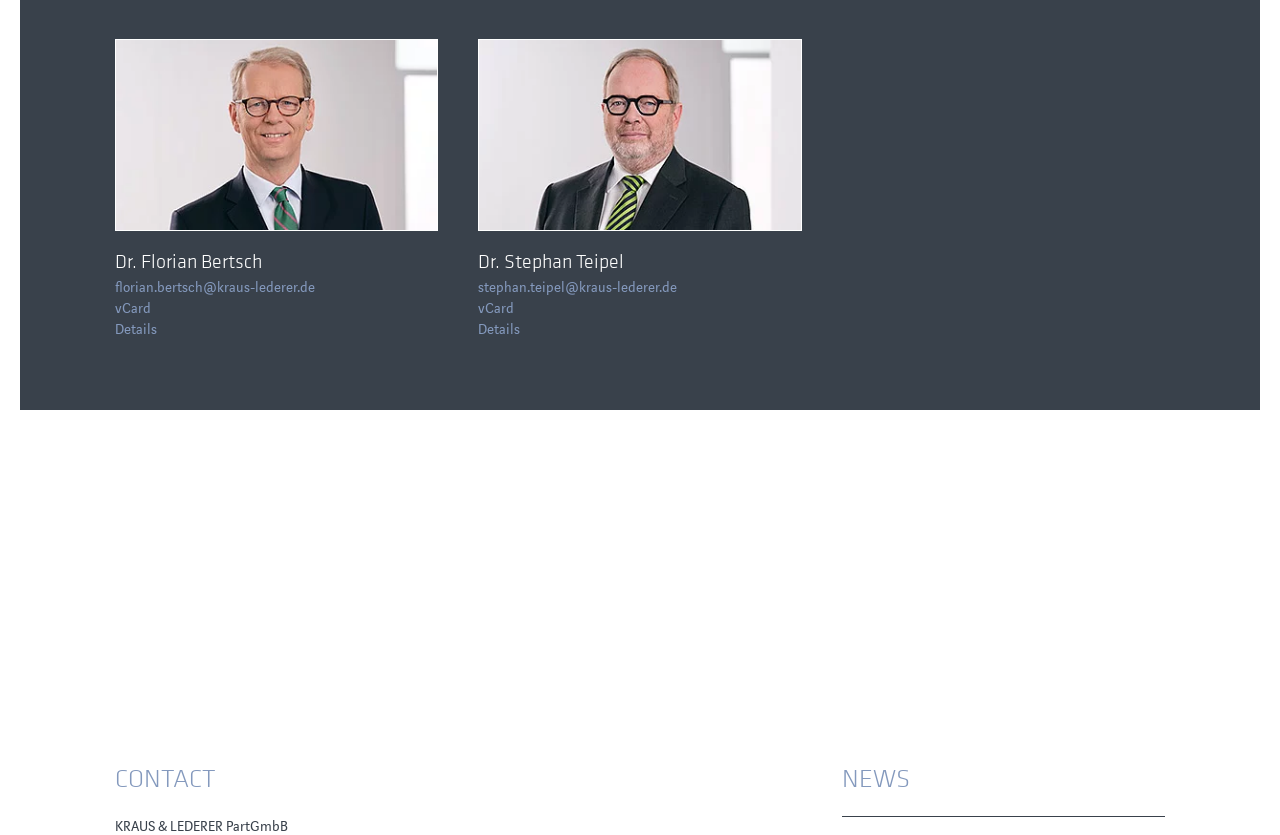Please identify the bounding box coordinates of where to click in order to follow the instruction: "Download Dr. Florian Bertsch's vCard".

[0.09, 0.358, 0.118, 0.381]